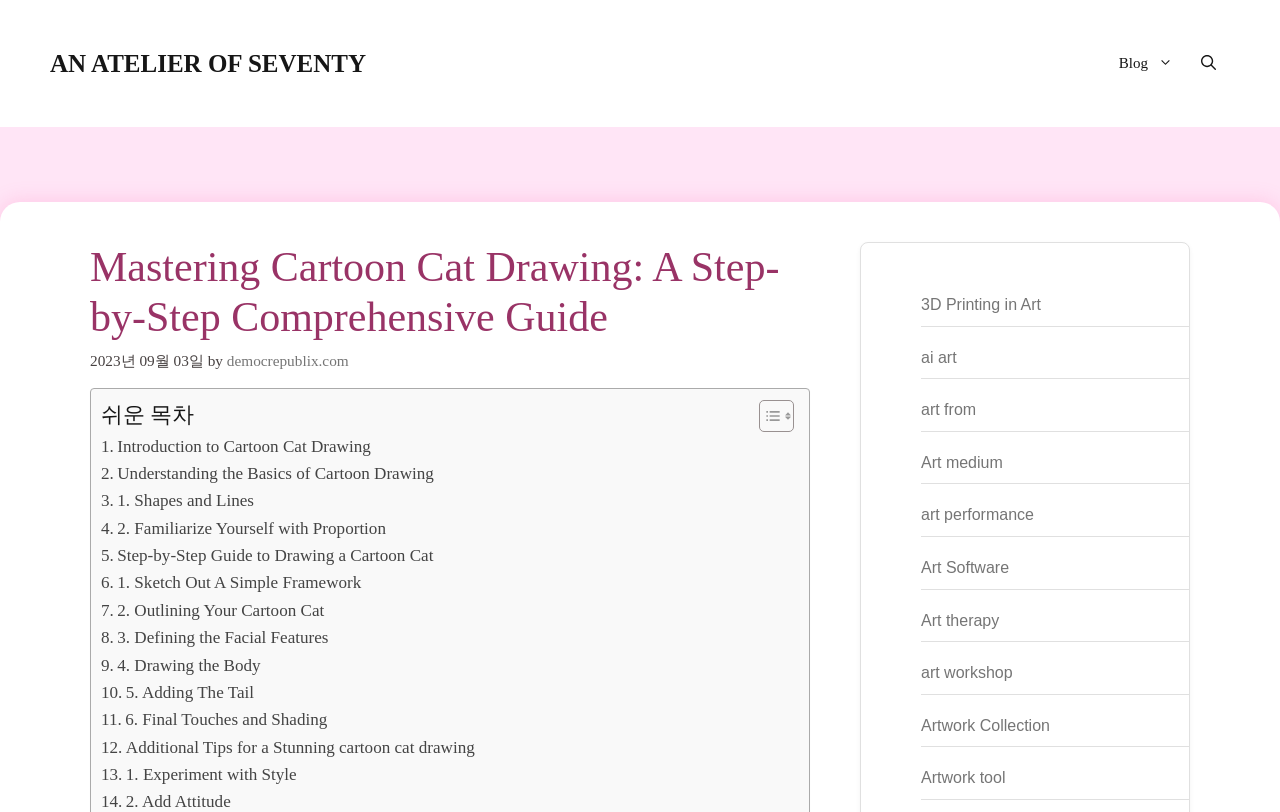Give a one-word or one-phrase response to the question:
How many steps are involved in drawing a cartoon cat?

6 steps